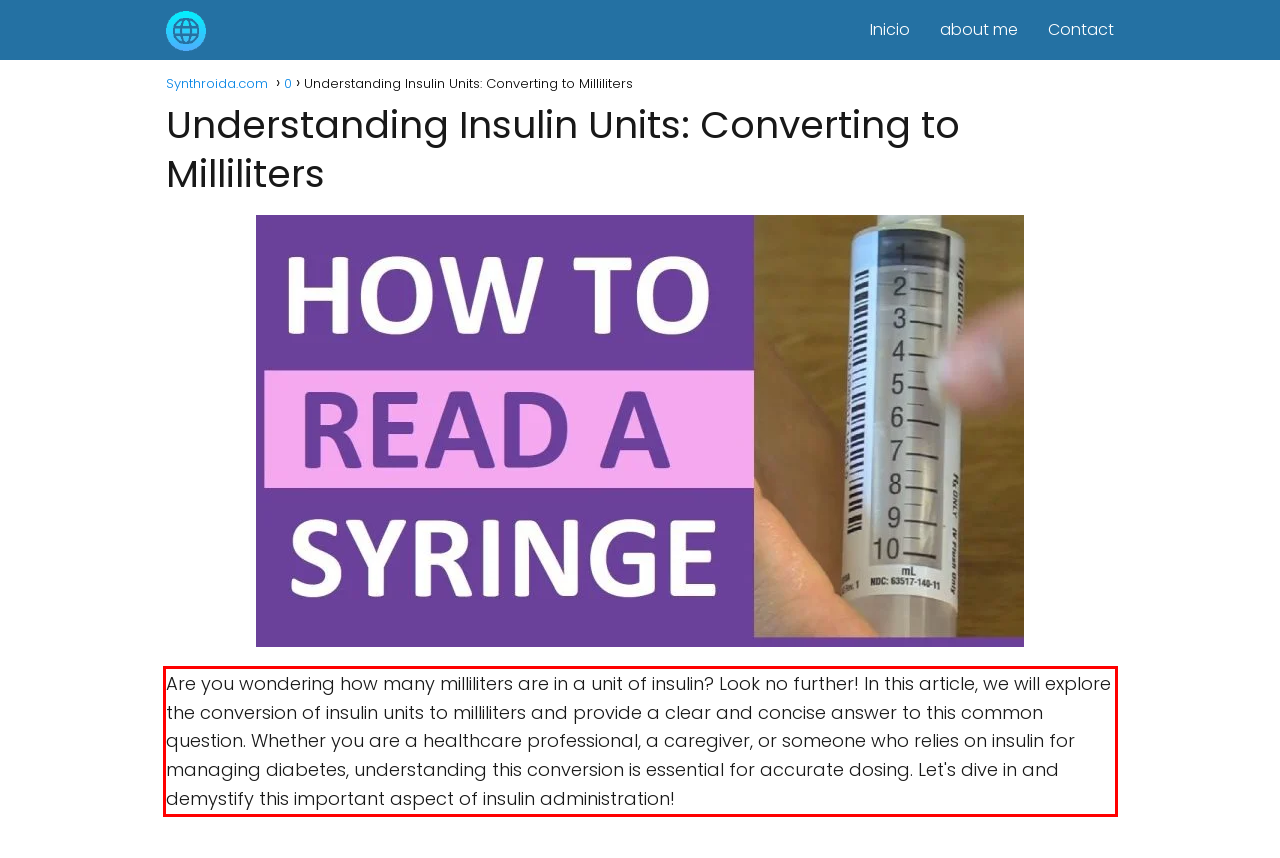You are provided with a screenshot of a webpage featuring a red rectangle bounding box. Extract the text content within this red bounding box using OCR.

Are you wondering how many milliliters are in a unit of insulin? Look no further! In this article, we will explore the conversion of insulin units to milliliters and provide a clear and concise answer to this common question. Whether you are a healthcare professional, a caregiver, or someone who relies on insulin for managing diabetes, understanding this conversion is essential for accurate dosing. Let's dive in and demystify this important aspect of insulin administration!